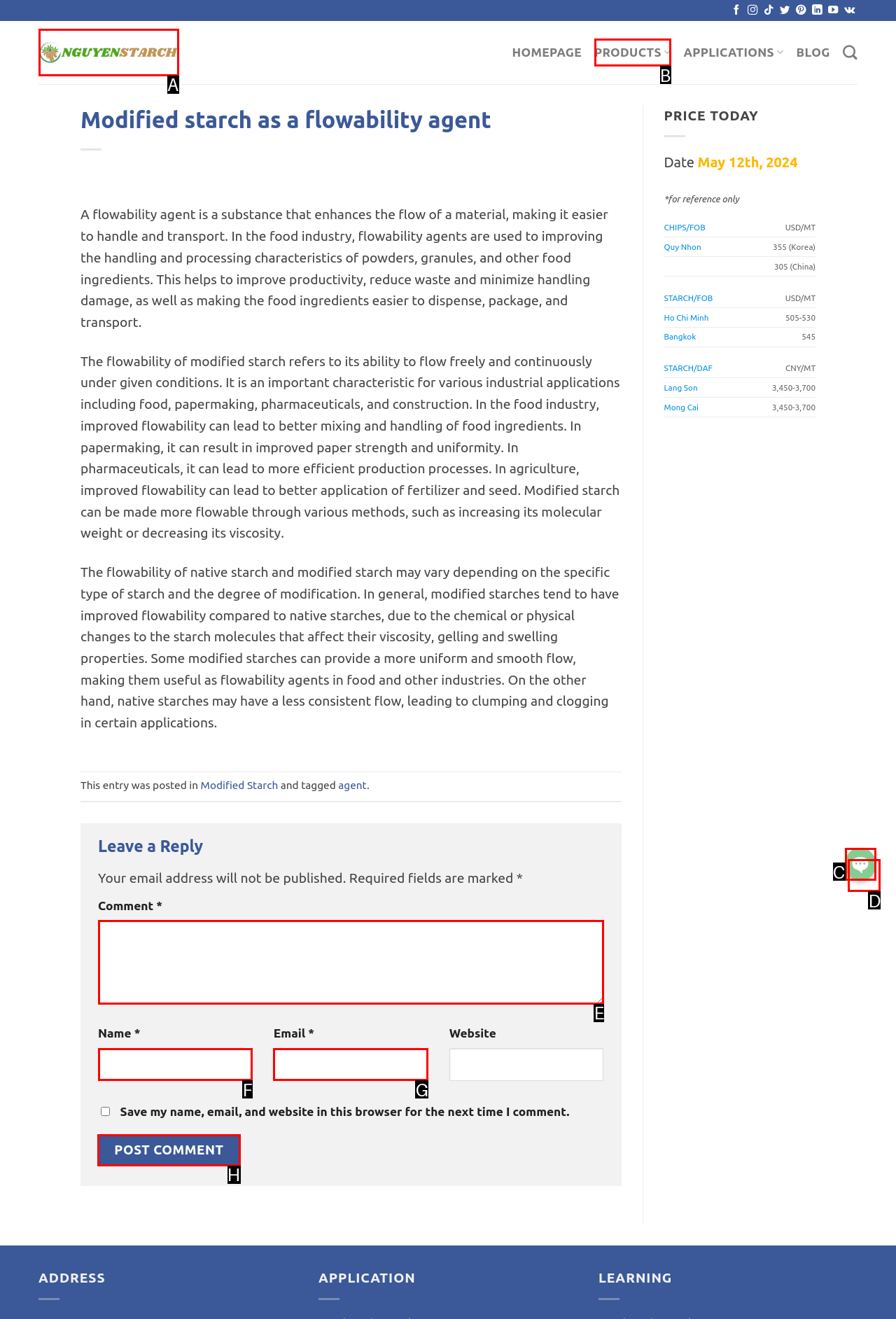Tell me which one HTML element you should click to complete the following task: Post Comment
Answer with the option's letter from the given choices directly.

H